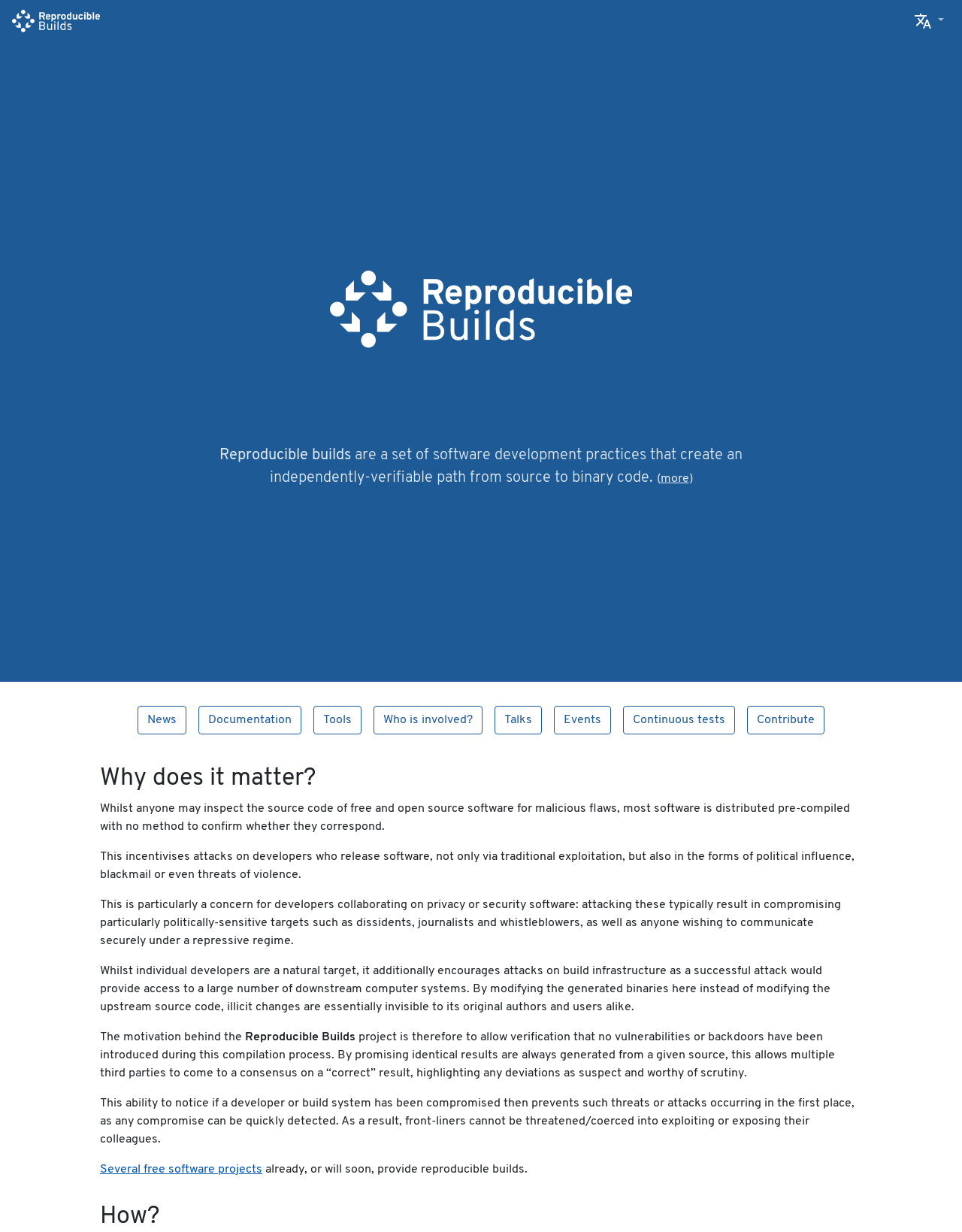For the following element description, predict the bounding box coordinates in the format (top-left x, top-left y, bottom-right x, bottom-right y). All values should be floating point numbers between 0 and 1. Description: Events

[0.576, 0.573, 0.635, 0.596]